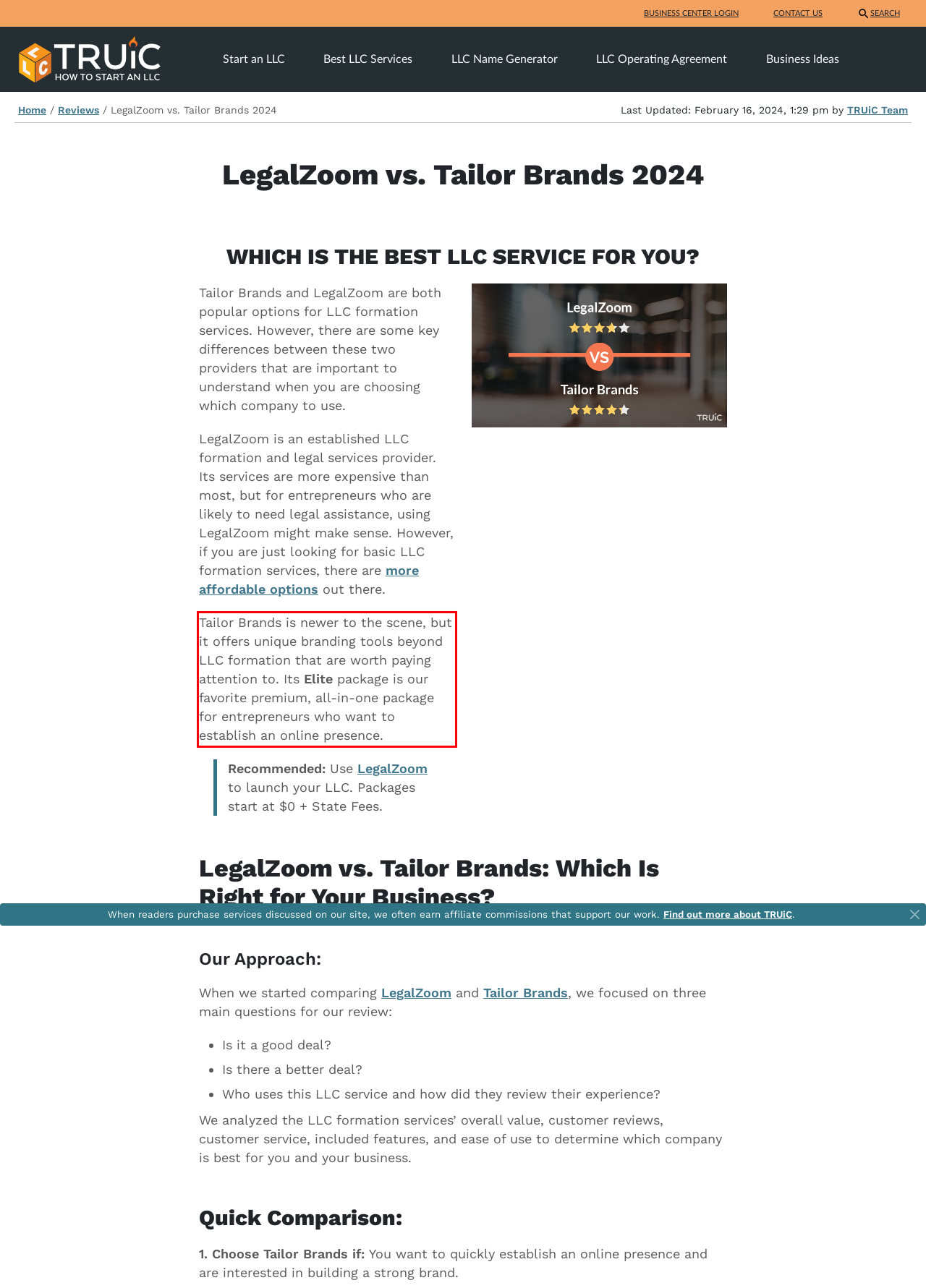Given a webpage screenshot, identify the text inside the red bounding box using OCR and extract it.

Tailor Brands is newer to the scene, but it offers unique branding tools beyond LLC formation that are worth paying attention to. Its Elite package is our favorite premium, all-in-one package for entrepreneurs who want to establish an online presence.